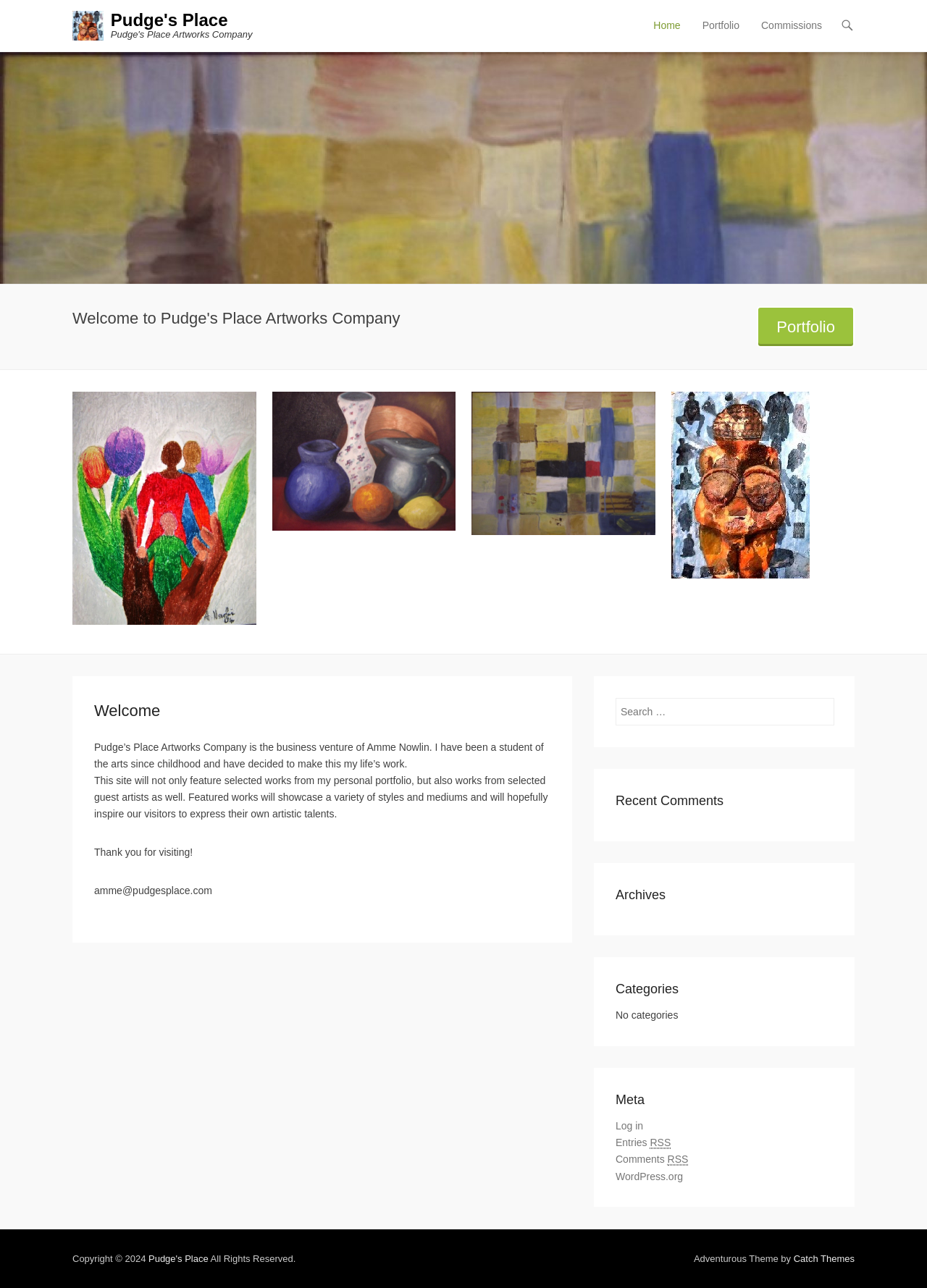Provide a comprehensive description of the webpage.

The webpage is titled "Pudge's Place – Pudge's Place Artworks Company" and features a logo image at the top left corner. Below the logo, there are two headings, "Pudge's Place" and "Pudge's Place Artworks Company", which are also links. 

To the right of the headings, there is a primary menu with links to "Home", "Portfolio", and "Commissions". 

Below the menu, there is a welcome message heading, "Welcome to Pudge's Place Artworks Company", followed by a link to the portfolio. 

The main content area is divided into four sections, each featuring a figure with a link. These sections are arranged horizontally, taking up the majority of the page's width.

Below the figures, there is a main article section with a heading "Welcome" and several paragraphs of text describing Pudge's Place Artworks Company, its purpose, and its features. The text also includes a contact email address.

To the right of the main article, there is a complementary section with a search bar, recent comments, archives, categories, and meta information. The categories section currently has no categories listed.

At the bottom of the page, there is a copyright notice with a link to Pudge's Place, and a theme credit with a link to Catch Themes.